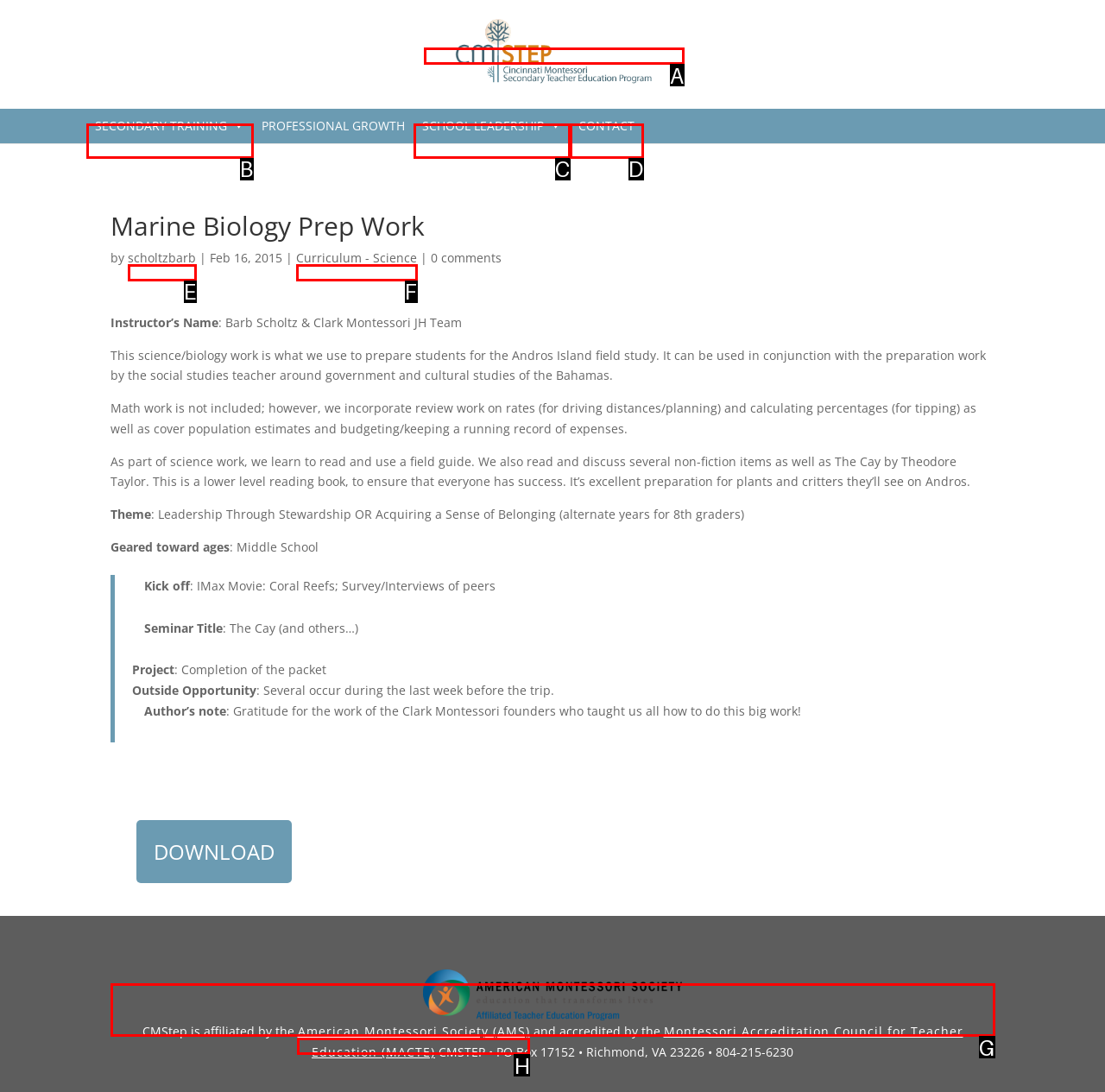Tell me which one HTML element I should click to complete the following task: Click the CMSTEP link Answer with the option's letter from the given choices directly.

A